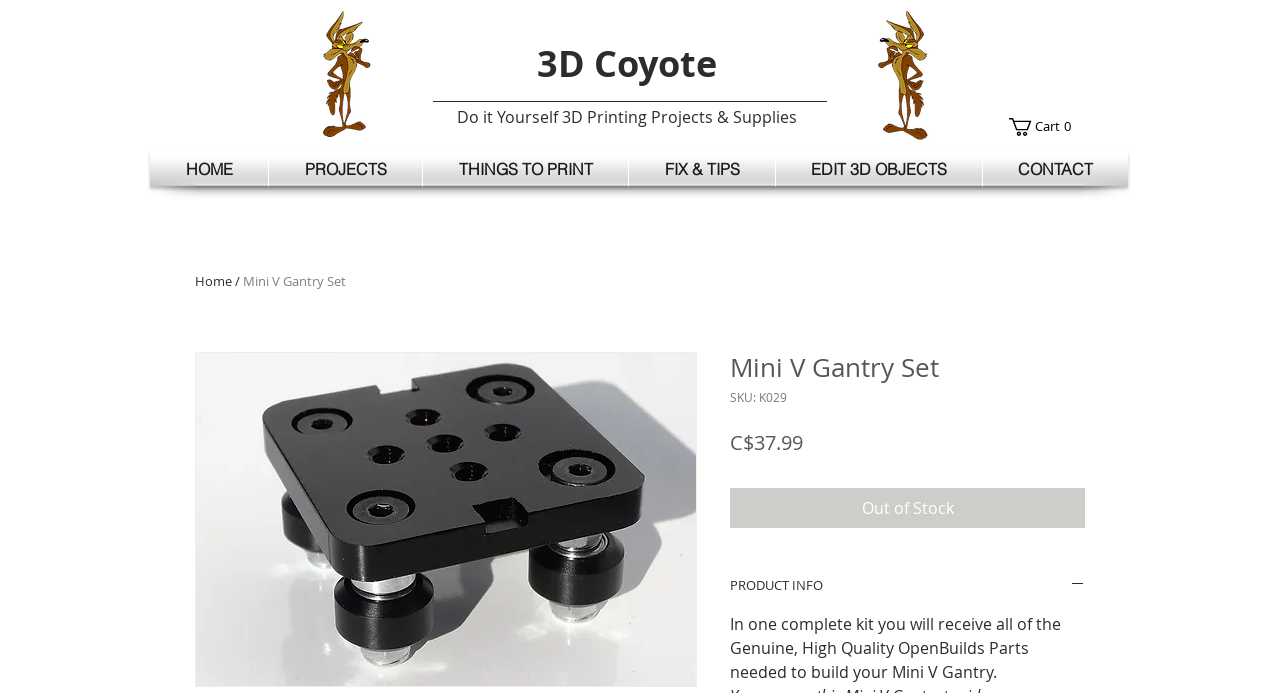Using the webpage screenshot and the element description 3D Coyote, determine the bounding box coordinates. Specify the coordinates in the format (top-left x, top-left y, bottom-right x, bottom-right y) with values ranging from 0 to 1.

[0.42, 0.056, 0.56, 0.127]